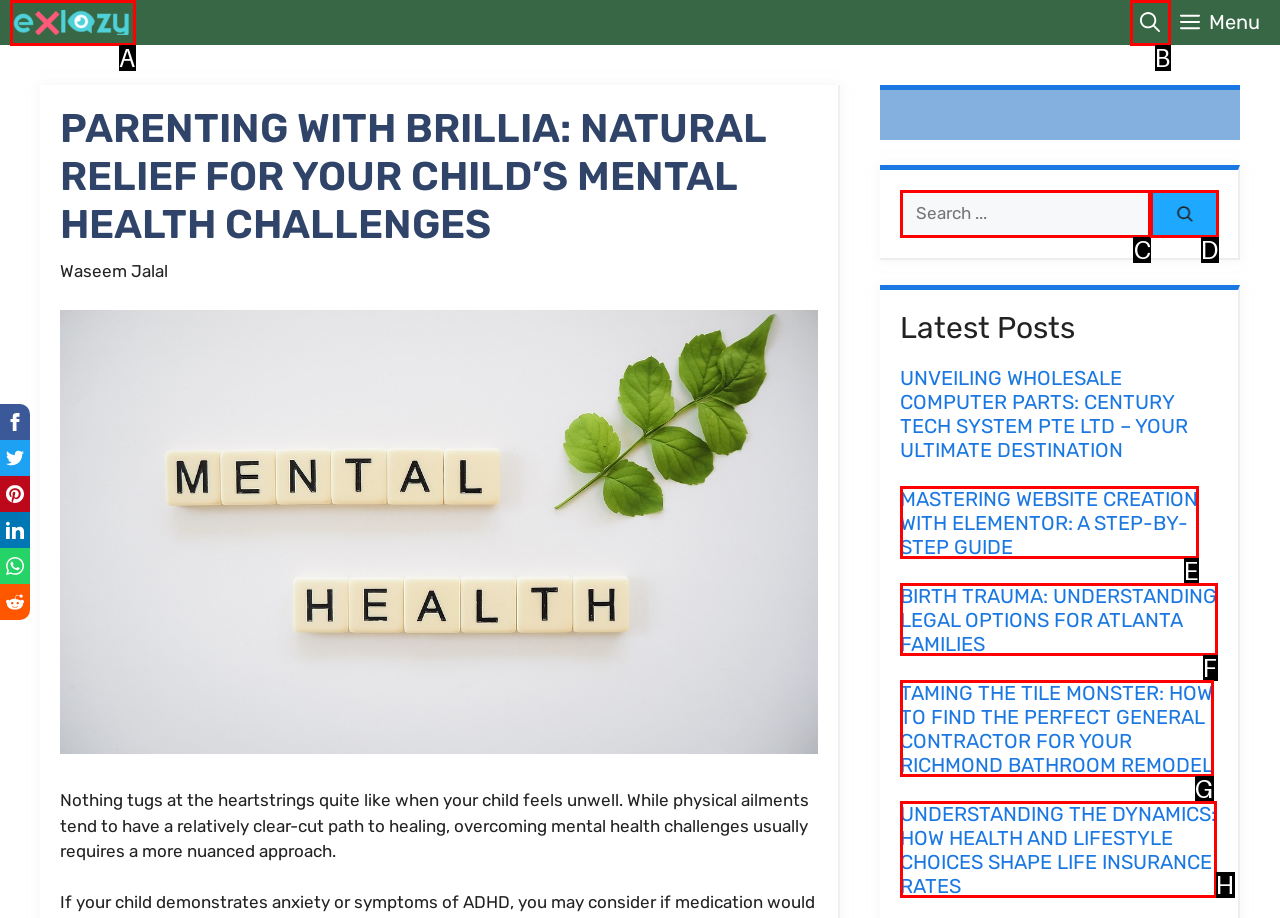Please determine which option aligns with the description: aria-label="Open search". Respond with the option’s letter directly from the available choices.

B